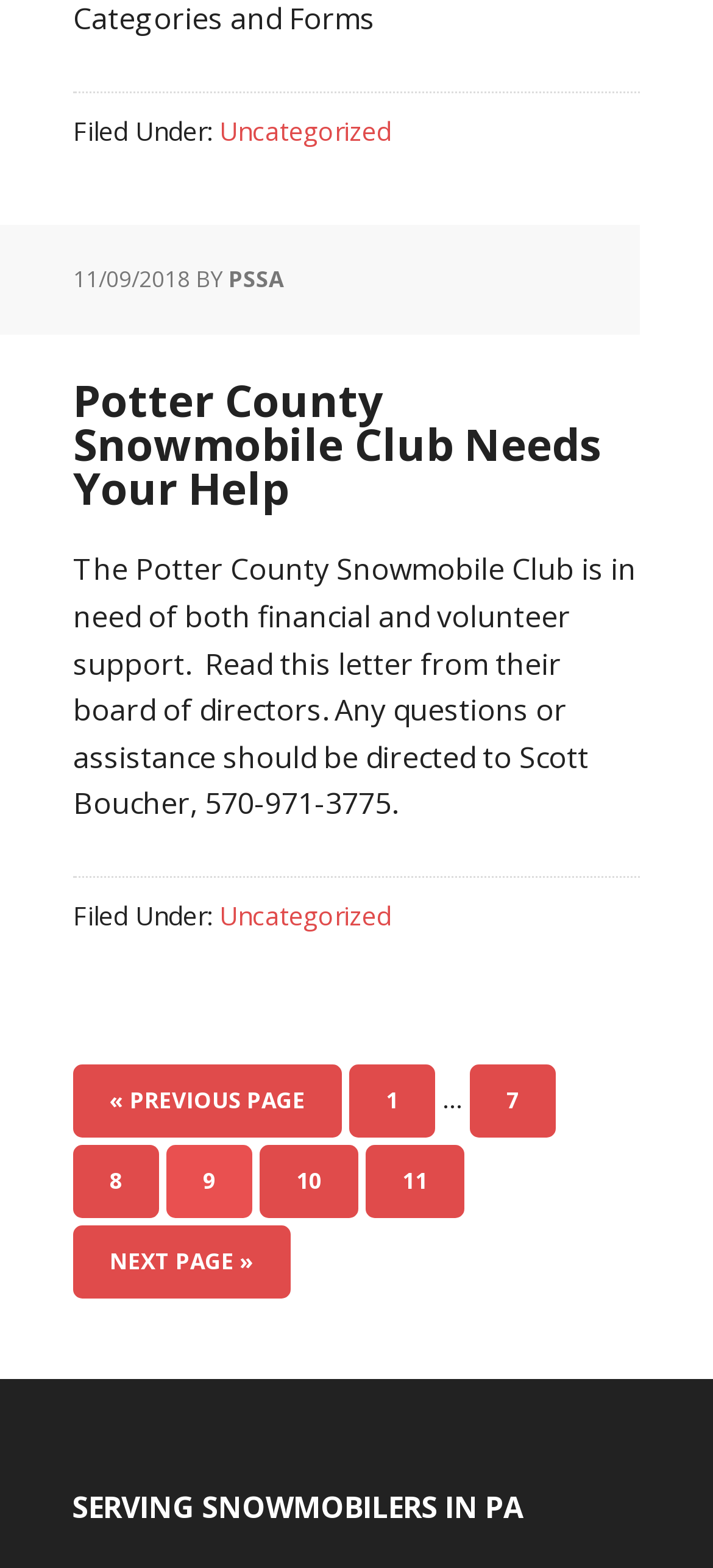Based on the provided description, "« Previous Page", find the bounding box of the corresponding UI element in the screenshot.

[0.103, 0.679, 0.479, 0.726]